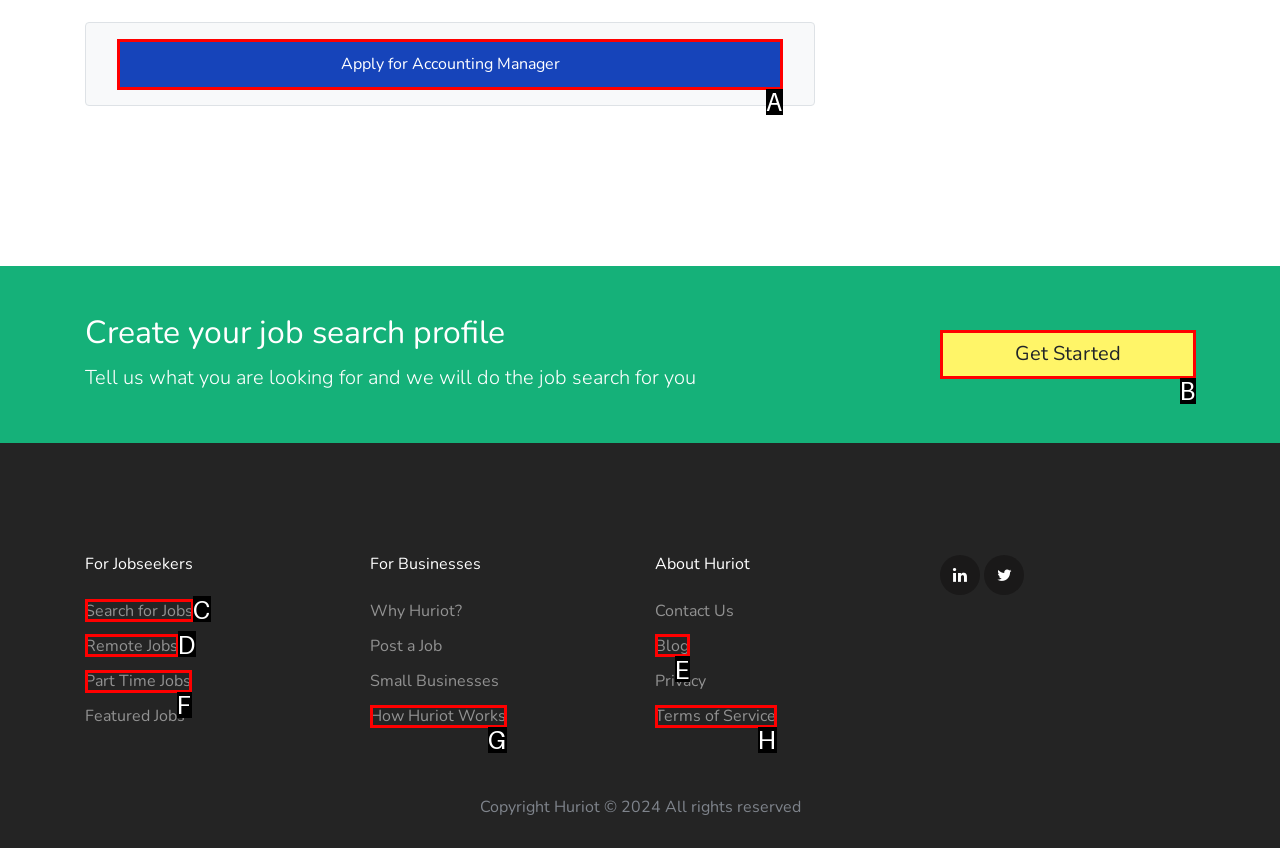Which UI element's letter should be clicked to achieve the task: Apply for Accounting Manager
Provide the letter of the correct choice directly.

A